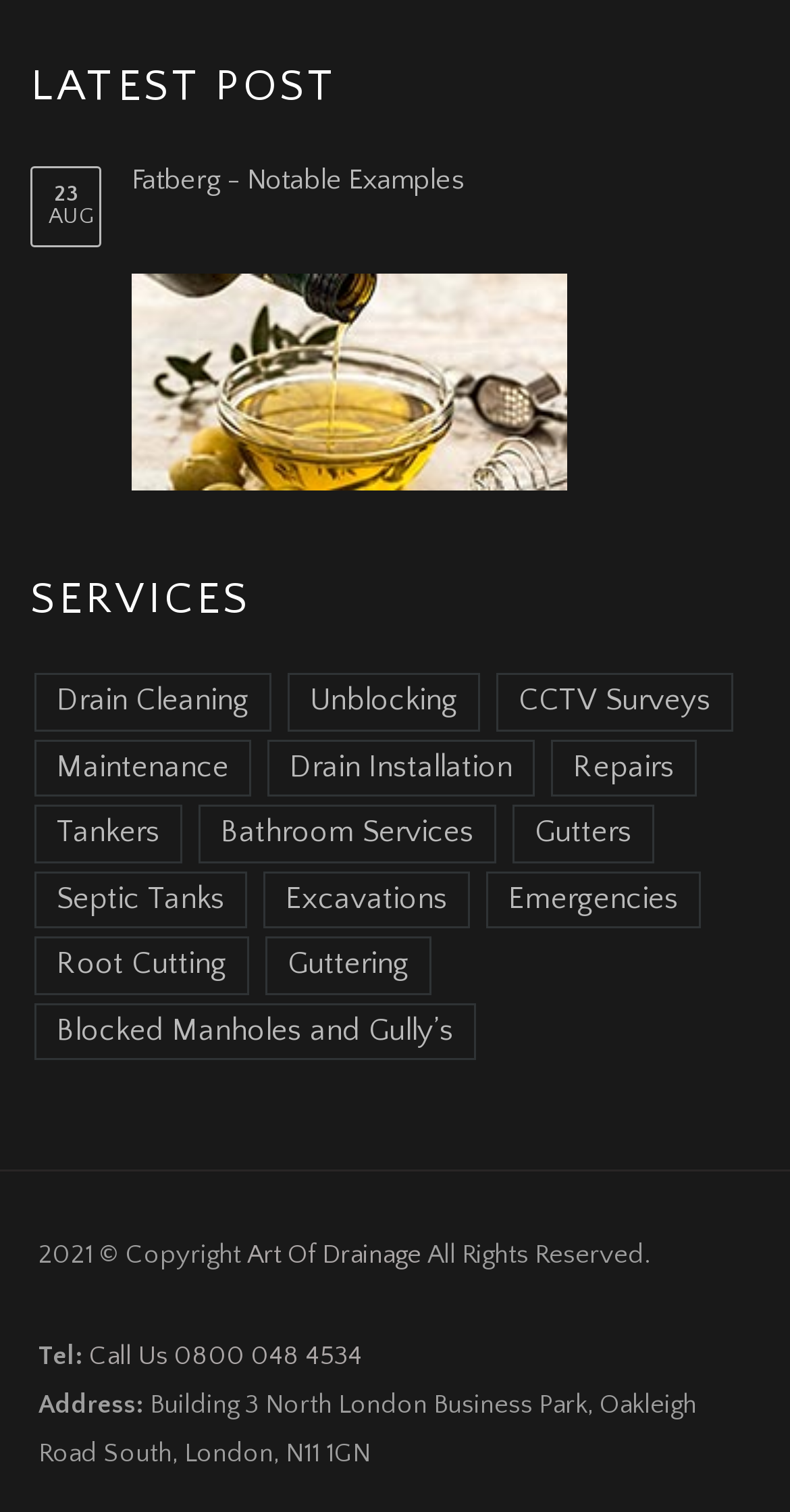What is the phone number of the company? Examine the screenshot and reply using just one word or a brief phrase.

0800 048 4534